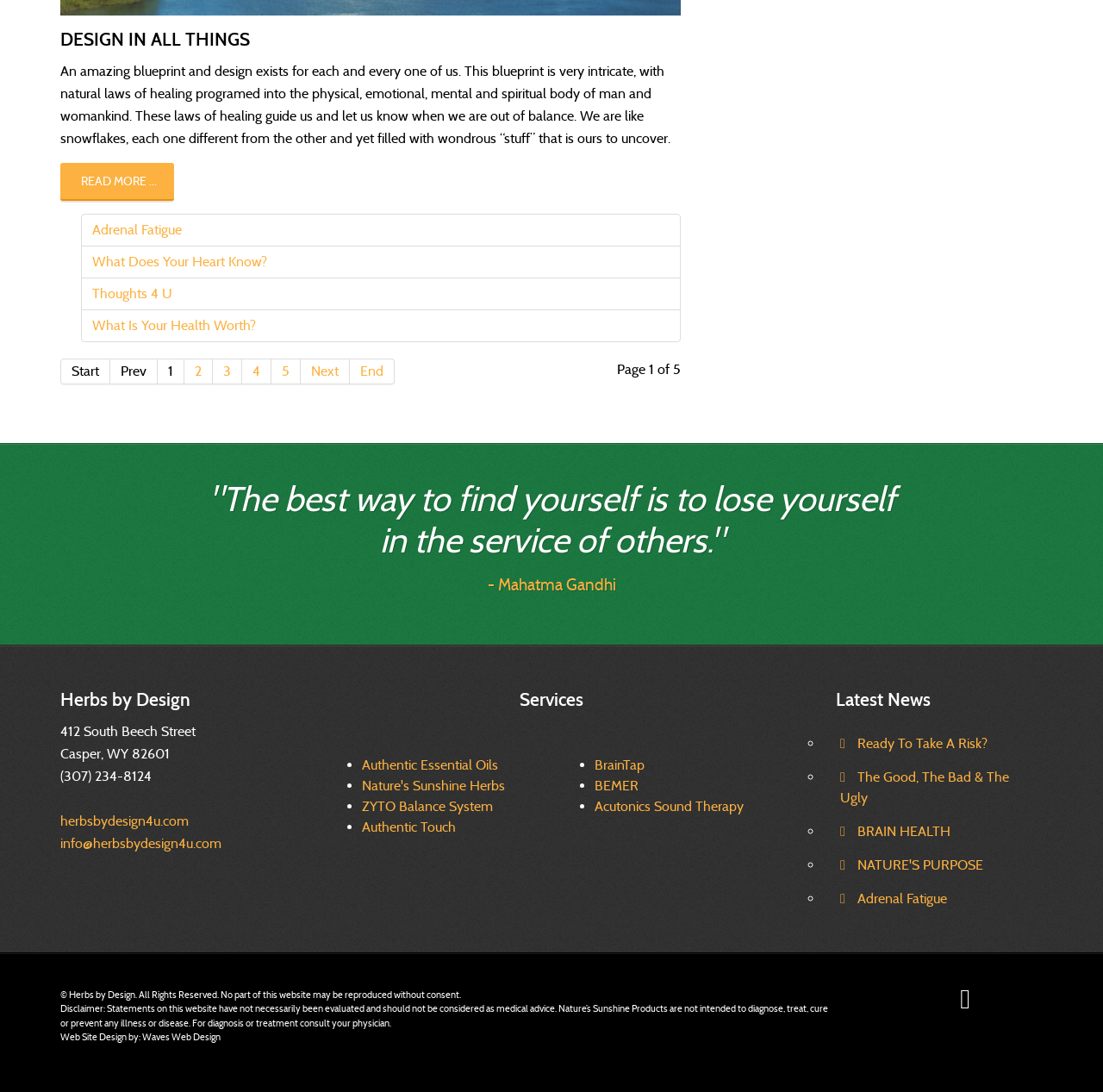What is the topic of the latest news?
Please give a well-detailed answer to the question.

The latest news section is located at the bottom of the webpage, where it lists several news topics, and the last one is 'BRAIN HEALTH'.